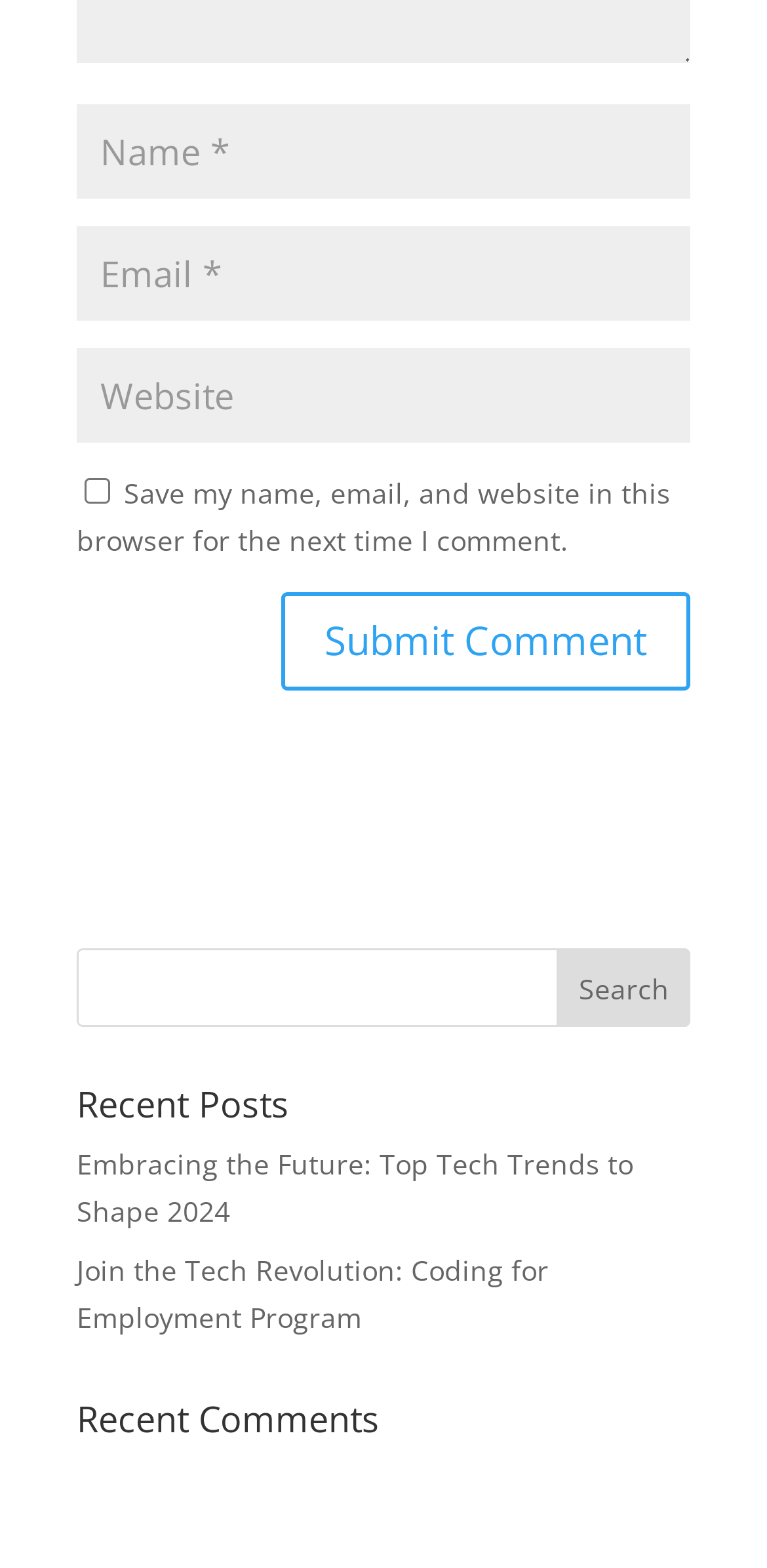Find the bounding box coordinates of the area that needs to be clicked in order to achieve the following instruction: "Enter your name". The coordinates should be specified as four float numbers between 0 and 1, i.e., [left, top, right, bottom].

[0.1, 0.067, 0.9, 0.127]